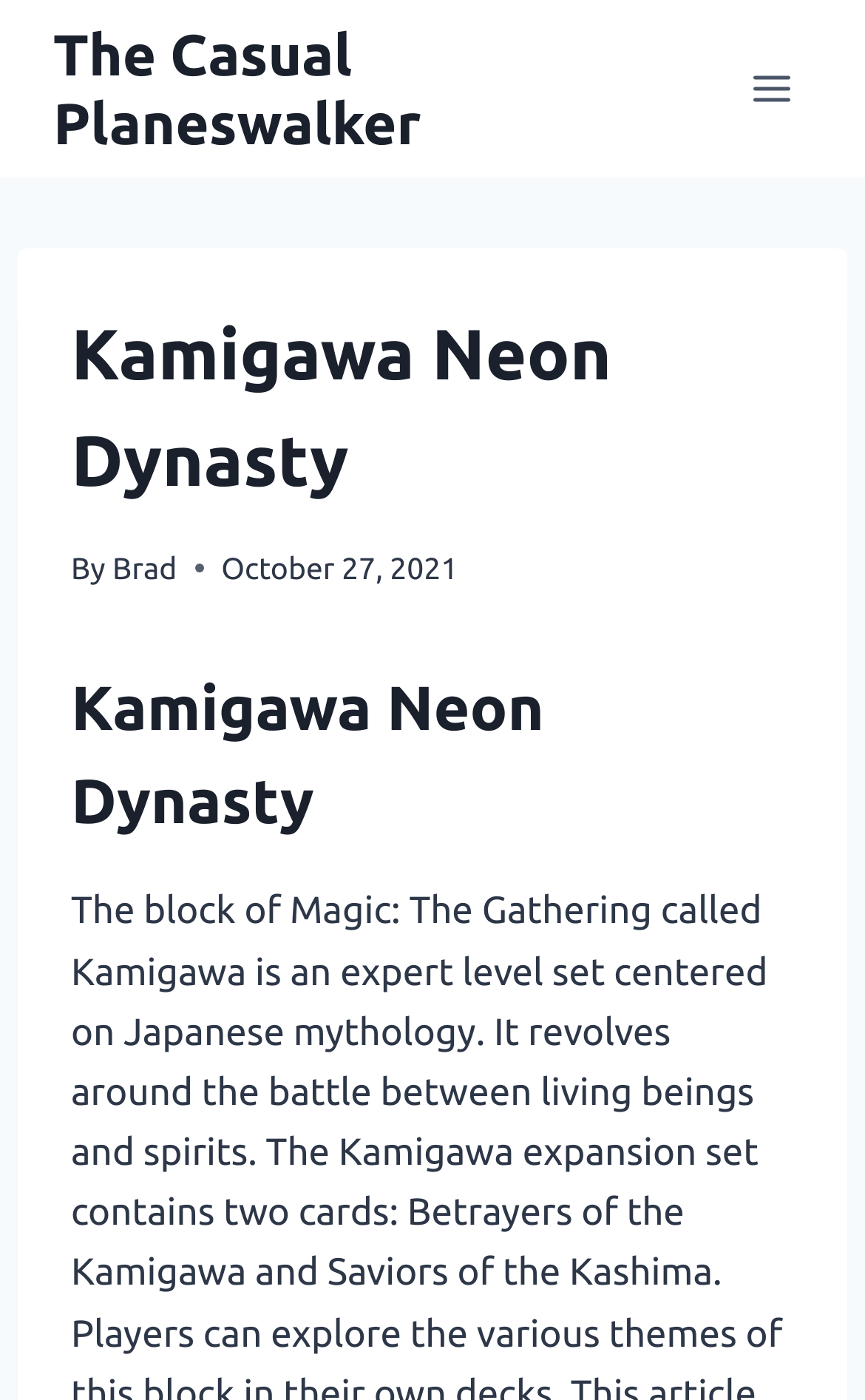What is the name of the website?
Please provide a detailed and comprehensive answer to the question.

I found the name of the website by looking at the link element at the top of the webpage, which has the text 'The Casual Planeswalker'.